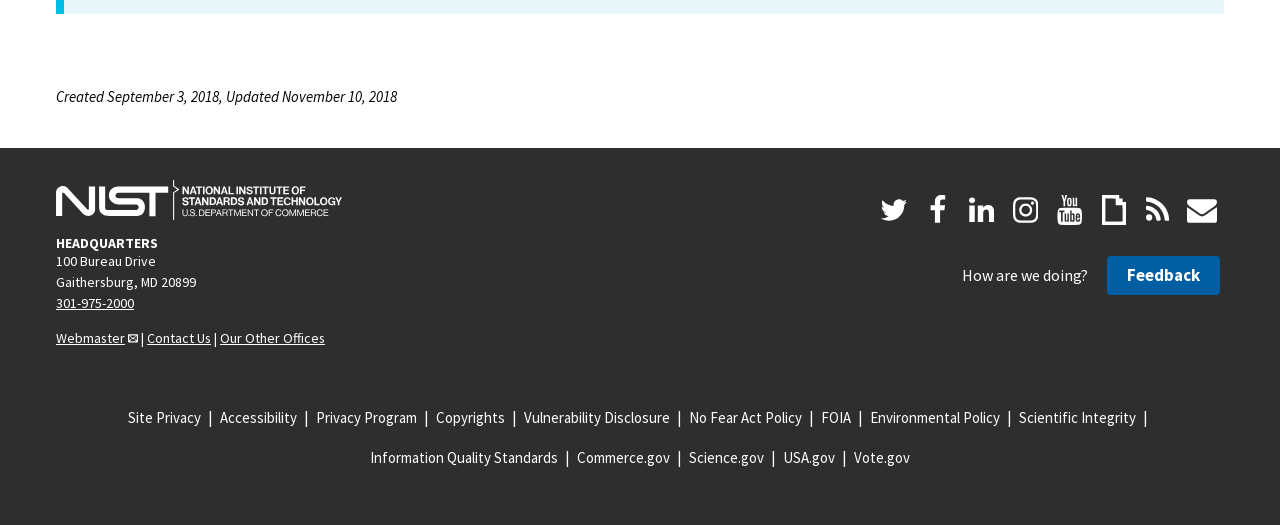What is the last updated date of the webpage?
Look at the screenshot and give a one-word or phrase answer.

November 10, 2018